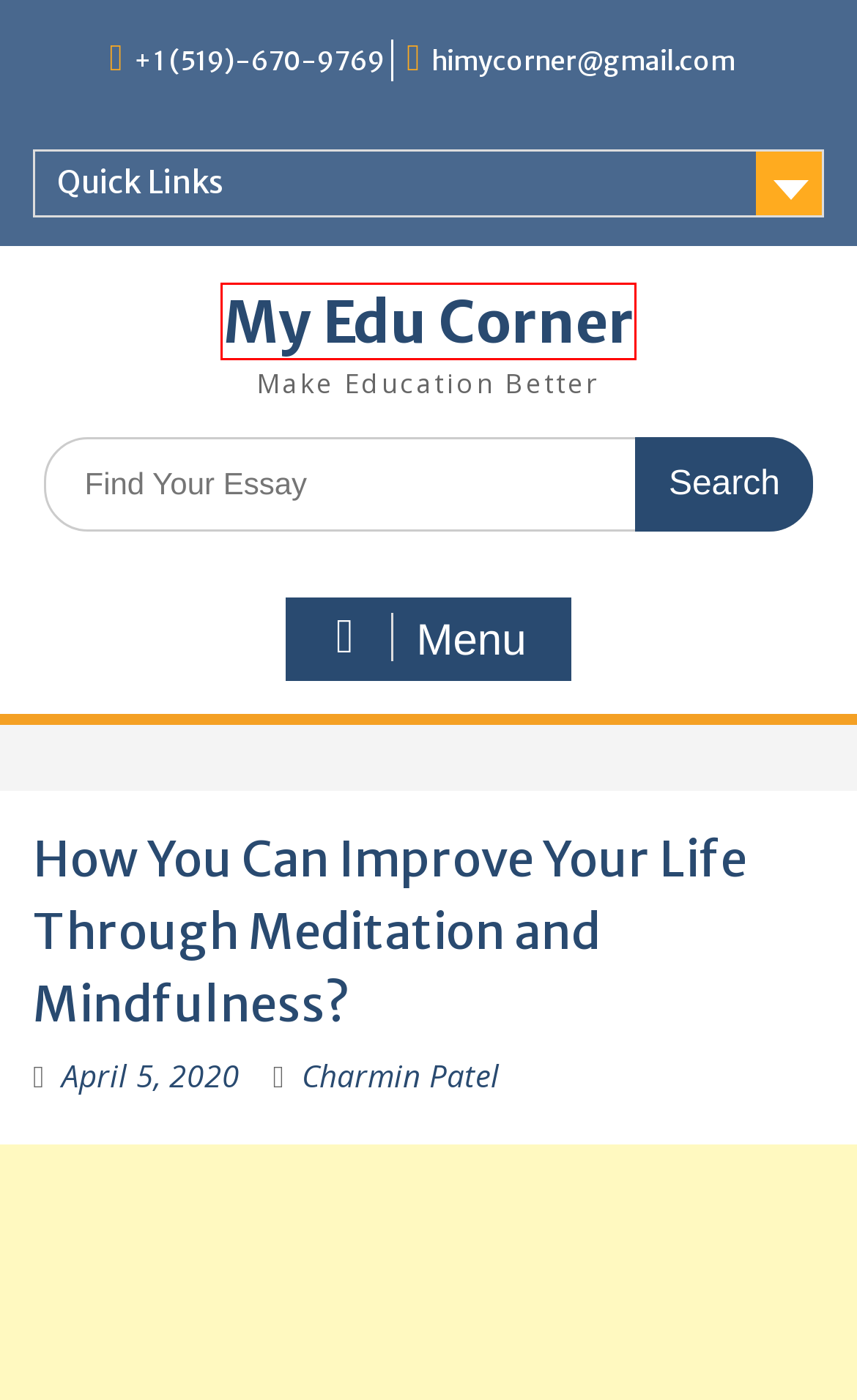You are given a screenshot of a webpage with a red bounding box around an element. Choose the most fitting webpage description for the page that appears after clicking the element within the red bounding box. Here are the candidates:
A. How You Can Improve Your Life Through... | Protected by DMCA.com
B. {Latest 10 Ways} How to Overcome Depression? - My Edu Corner
C. MindfulnessCore - Practice of mindfulness, awareness, and meditation
D. Contact - My Edu Corner
E. Our Family - My Edu Corner
F. Charmin Patel, Author at My Edu Corner
G. How To Tips! Archives - My Edu Corner
H. My Edu Corner - Make Education Better

H